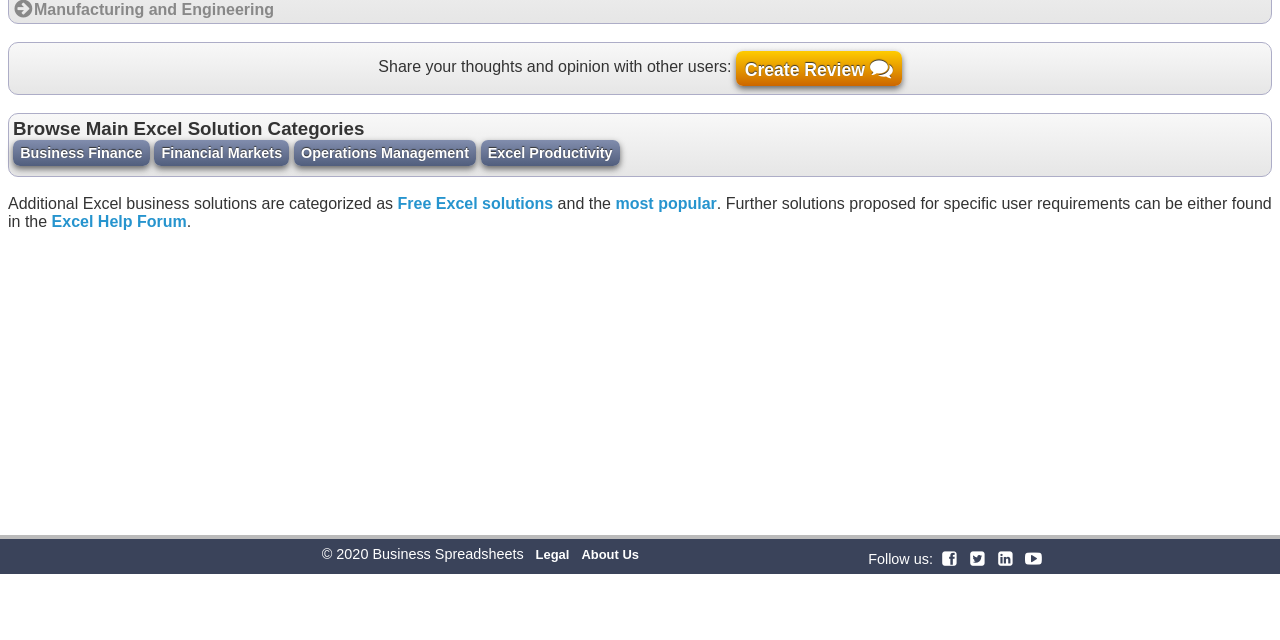Ascertain the bounding box coordinates for the UI element detailed here: "Legal". The coordinates should be provided as [left, top, right, bottom] with each value being a float between 0 and 1.

[0.418, 0.854, 0.445, 0.877]